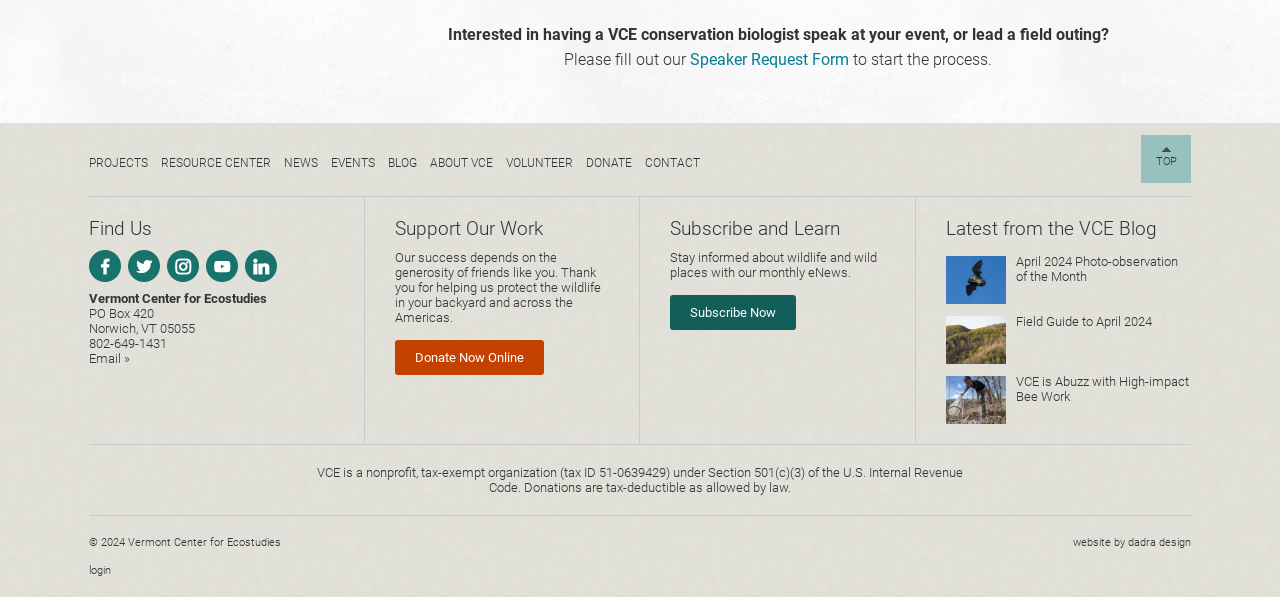Provide the bounding box coordinates of the UI element this sentence describes: "About VCE".

[0.336, 0.261, 0.385, 0.285]